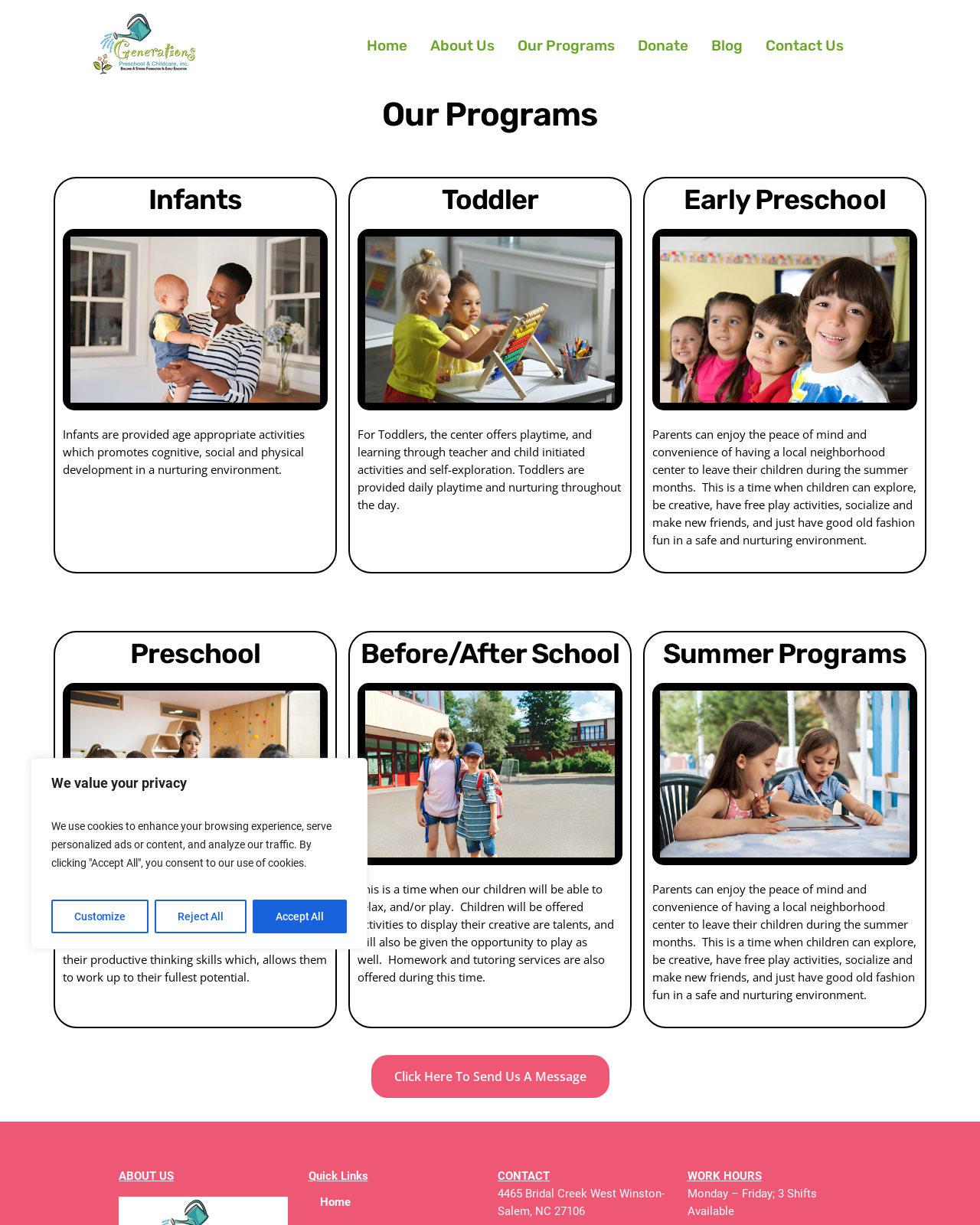What type of care is provided for infants?
Answer the question in a detailed and comprehensive manner.

According to the webpage, infants are provided age-appropriate activities that promote cognitive, social, and physical development in a nurturing environment, as stated in the 'Infants' section.